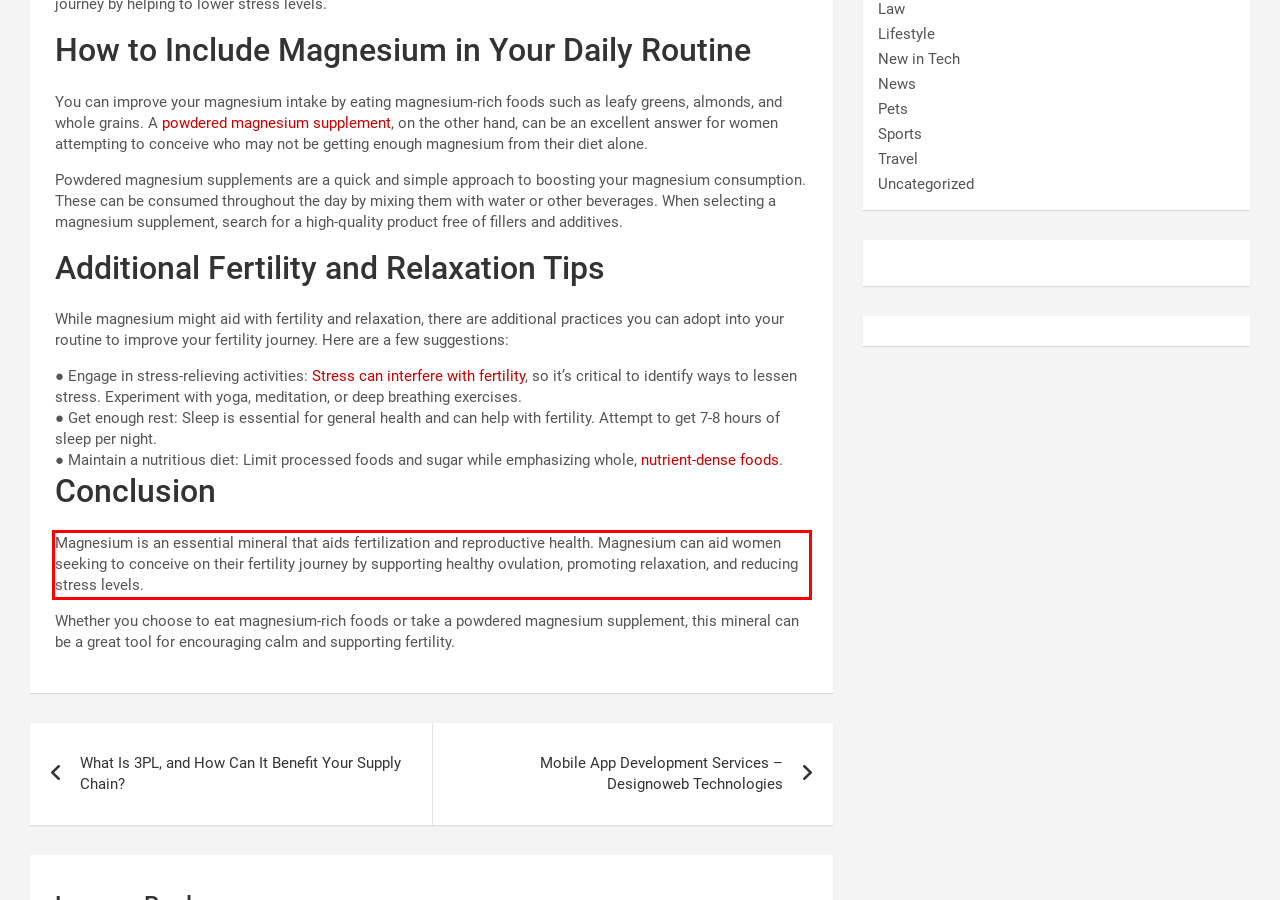Please look at the screenshot provided and find the red bounding box. Extract the text content contained within this bounding box.

Magnesium is an essential mineral that aids fertilization and reproductive health. Magnesium can aid women seeking to conceive on their fertility journey by supporting healthy ovulation, promoting relaxation, and reducing stress levels.